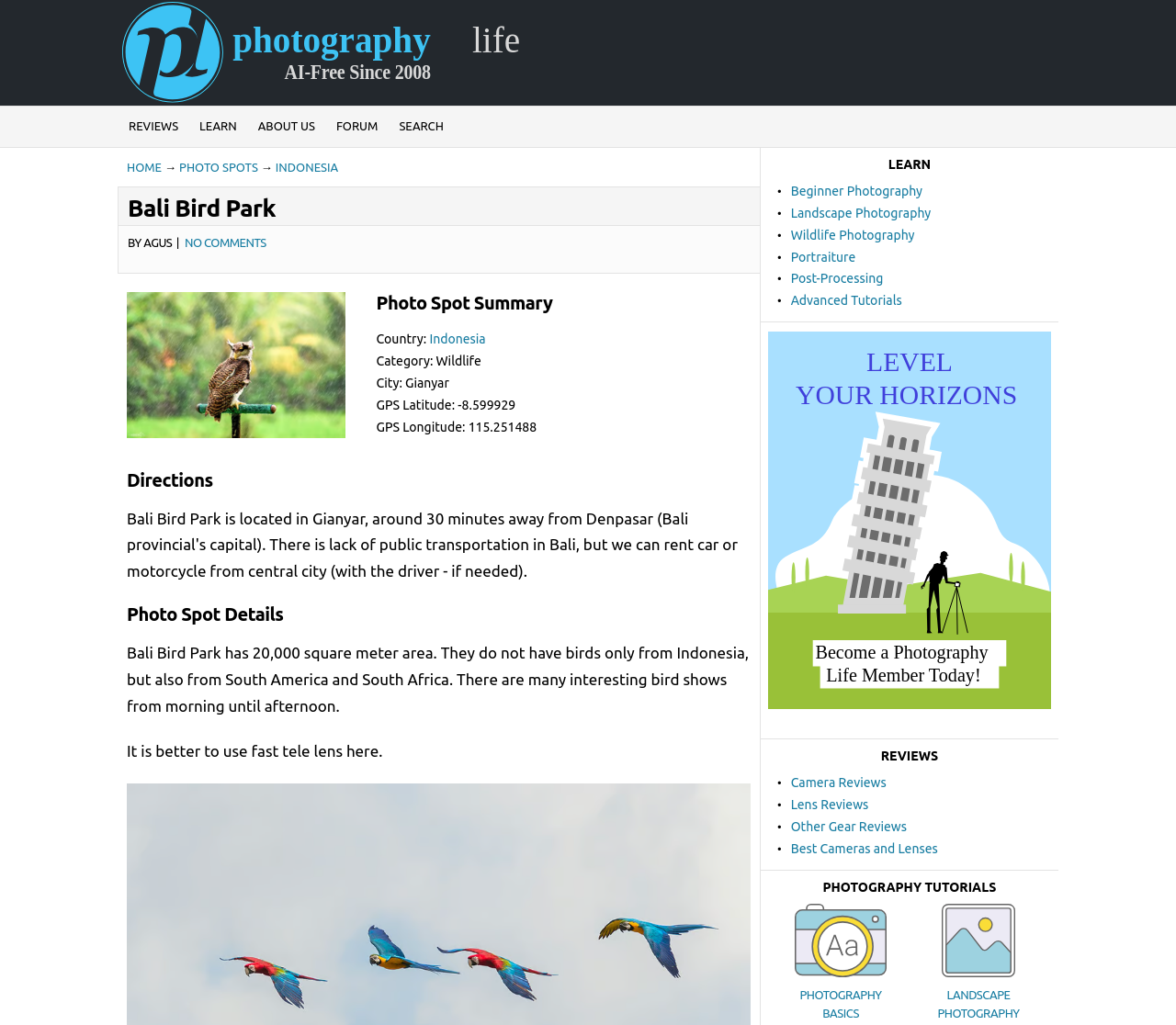Give a short answer to this question using one word or a phrase:
How many square meters is the area of the park?

20,000